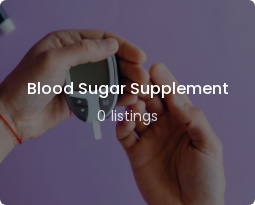Elaborate on all the features and components visible in the image.

A close-up image featuring hands holding a blood glucose meter, emphasizing the focus on managing blood sugar levels. The text overlay reads "Blood Sugar Supplement," indicating a specific health product aimed at supporting blood sugar regulation. With "0 listings" noted below, it suggests that there are currently no available products for this supplement. The background is a soft purple, creating a calming effect that reflects the importance of health management.